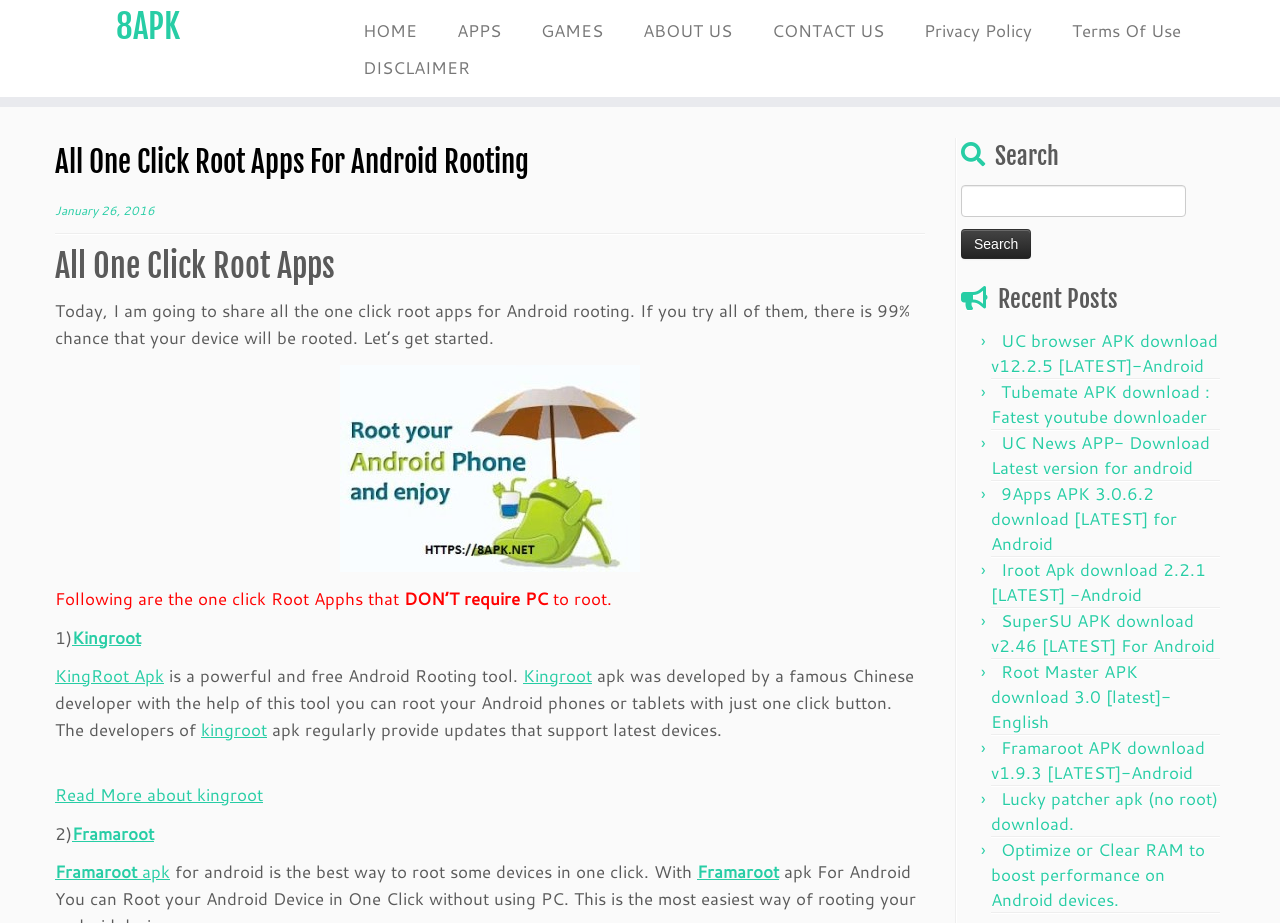What is the website about?
Please give a well-detailed answer to the question.

Based on the webpage content, it appears that the website is focused on providing information and resources related to Android rooting, specifically one-click root apps for Android devices.